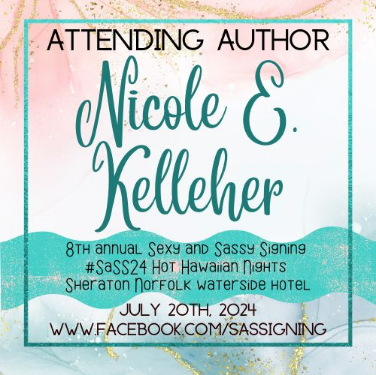Where is the 8th Annual Sexy and Sassy Signing event being held?
Please provide a comprehensive answer based on the details in the screenshot.

The location of the event is provided in the caption, which states that the 8th Annual Sexy and Sassy Signing event will take place at the Sheraton Norfolk waterside hotel.